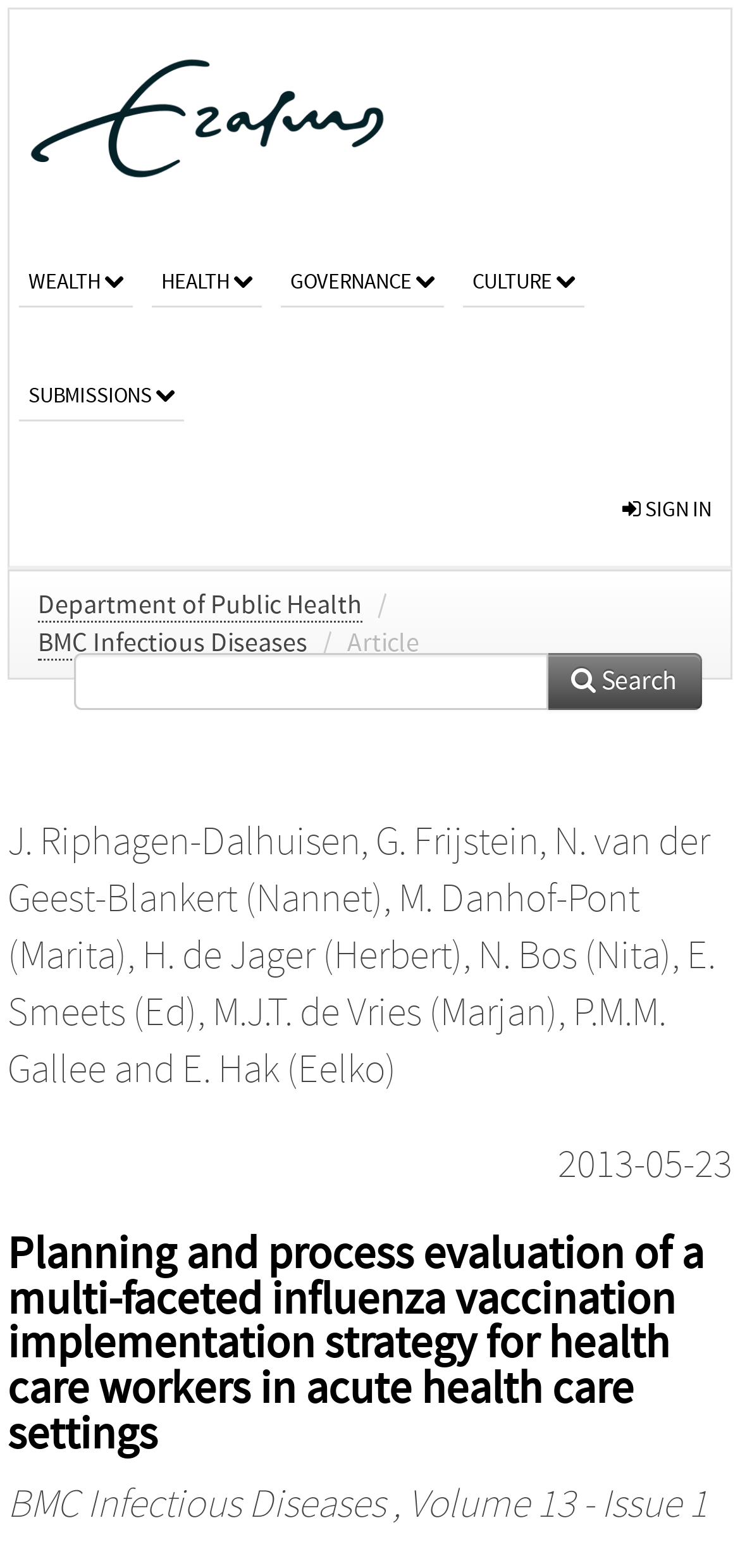Please identify the bounding box coordinates of the clickable element to fulfill the following instruction: "view article by J. Riphagen-Dalhuisen". The coordinates should be four float numbers between 0 and 1, i.e., [left, top, right, bottom].

[0.01, 0.523, 0.487, 0.552]